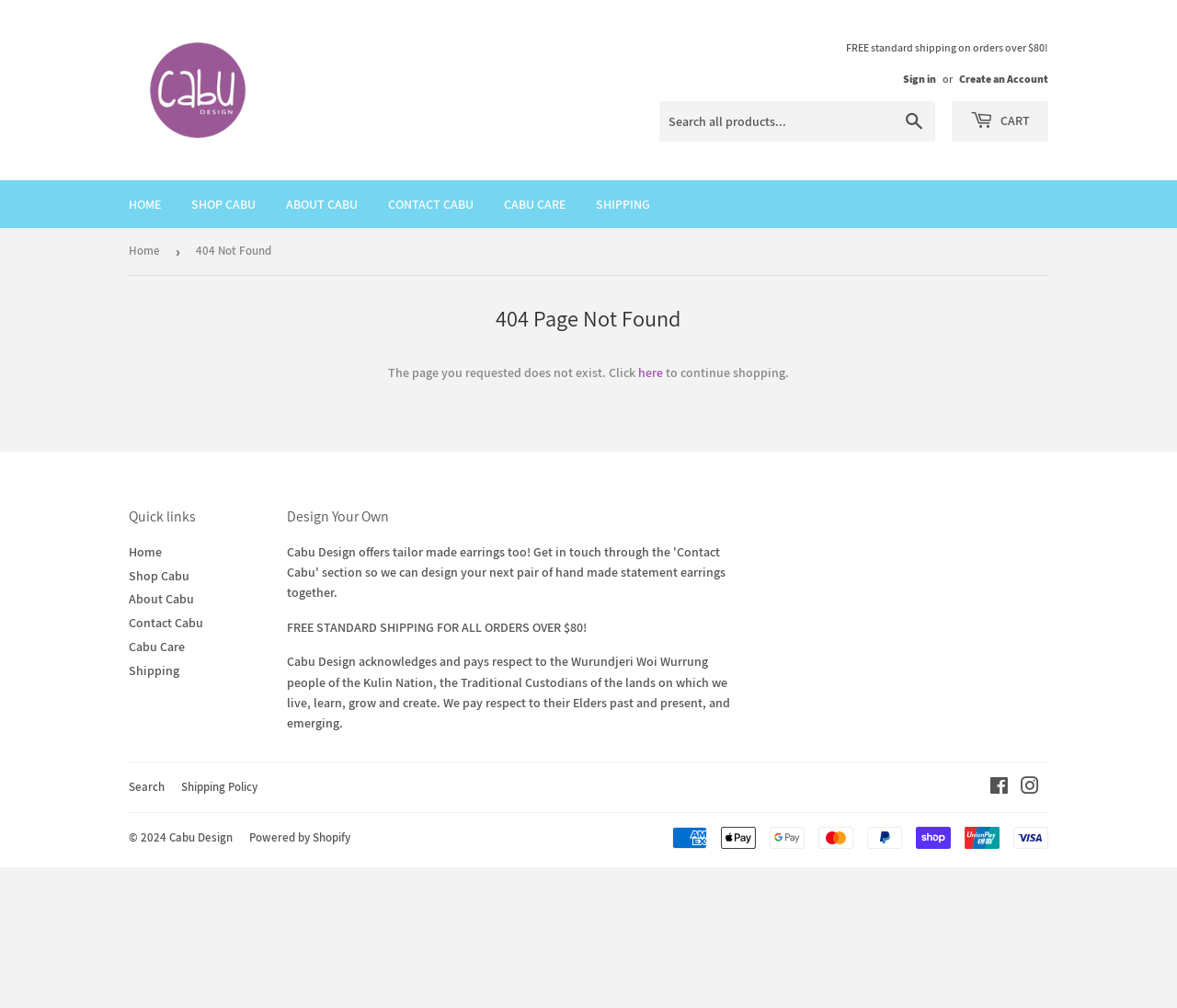Locate the bounding box coordinates of the clickable part needed for the task: "Sign in".

[0.767, 0.071, 0.795, 0.085]